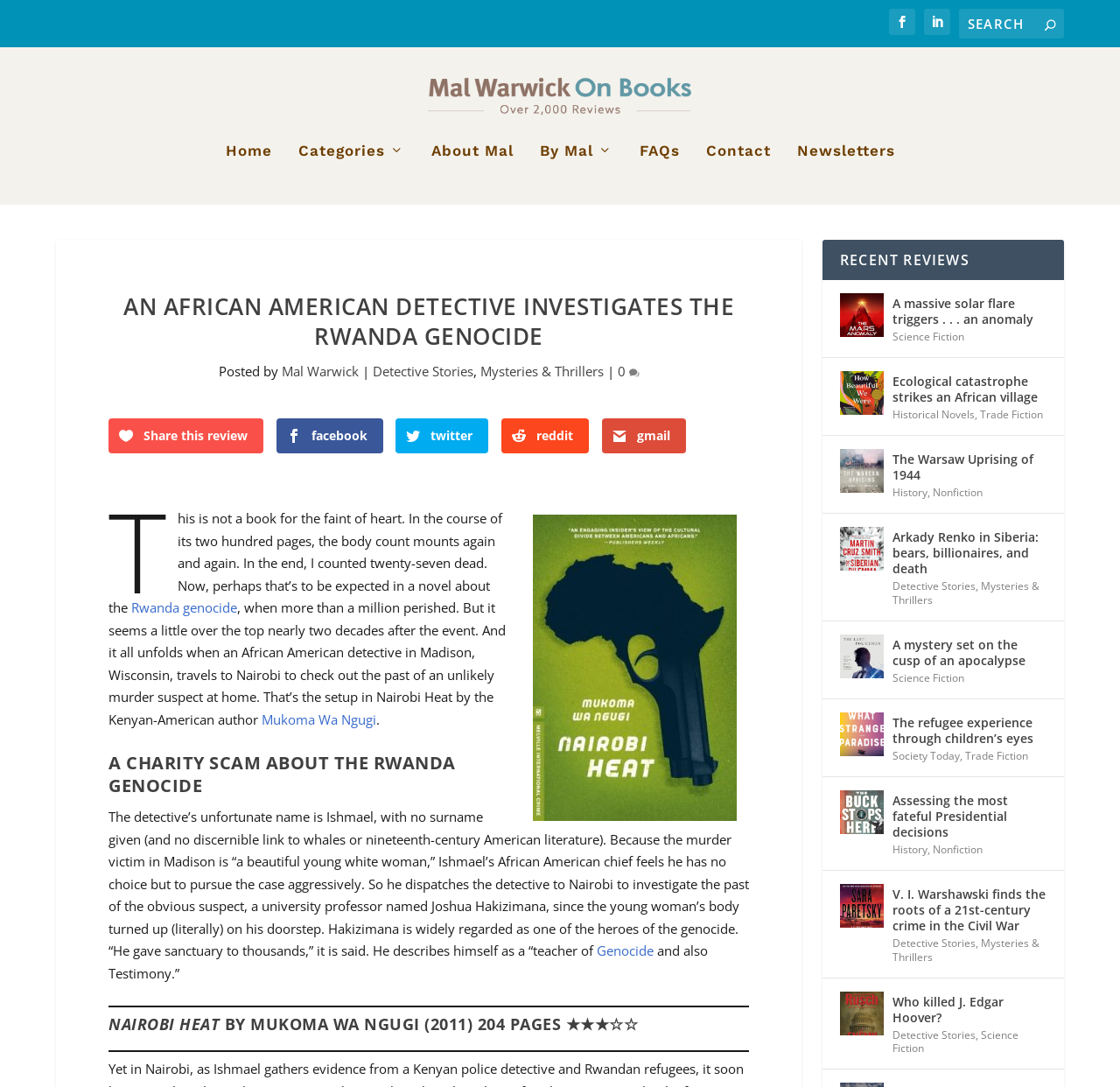Pinpoint the bounding box coordinates of the element you need to click to execute the following instruction: "Read the review of A massive solar flare triggers... an anomaly". The bounding box should be represented by four float numbers between 0 and 1, in the format [left, top, right, bottom].

[0.75, 0.283, 0.789, 0.323]